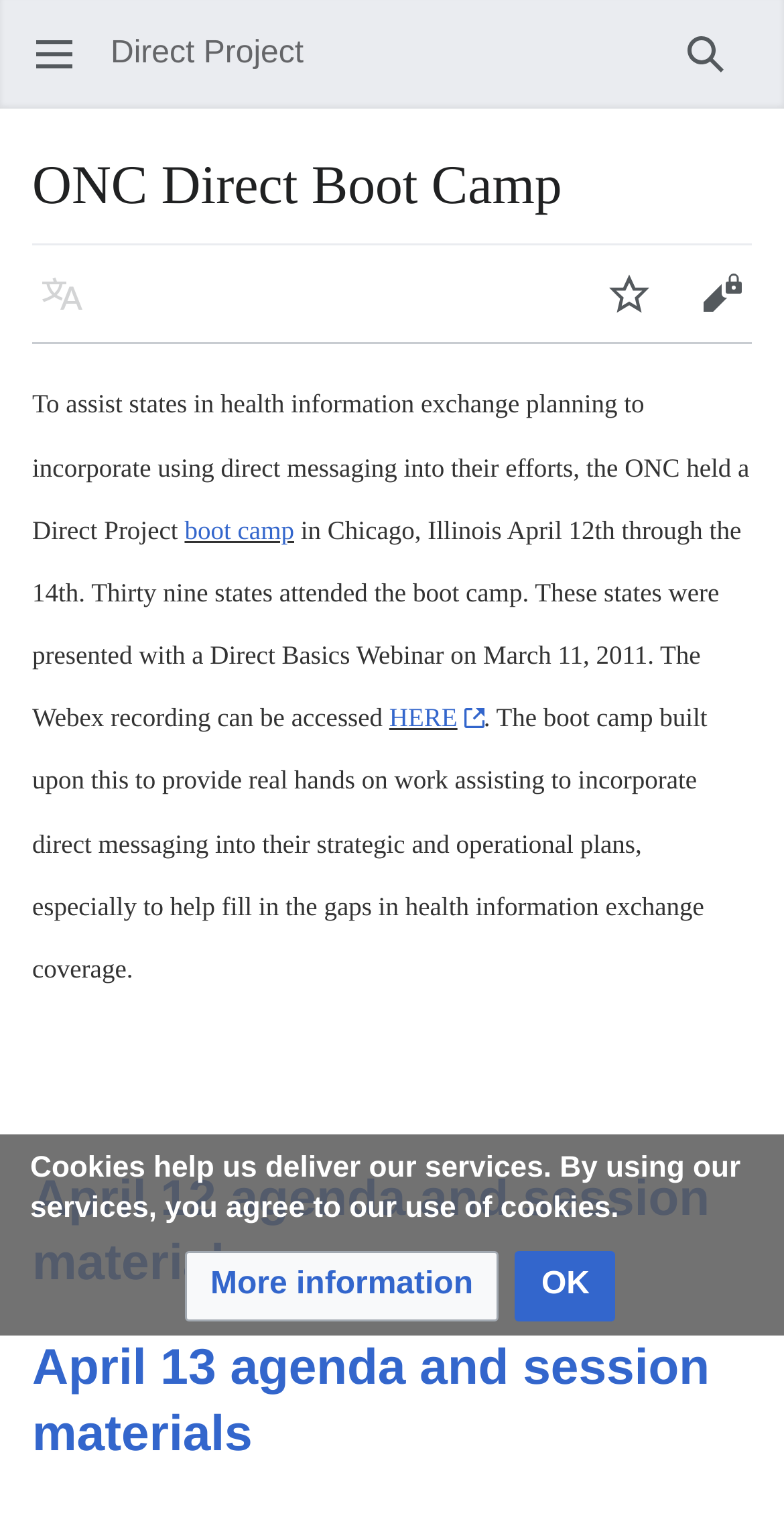Please answer the following question using a single word or phrase: 
How many agenda and session materials are available?

2